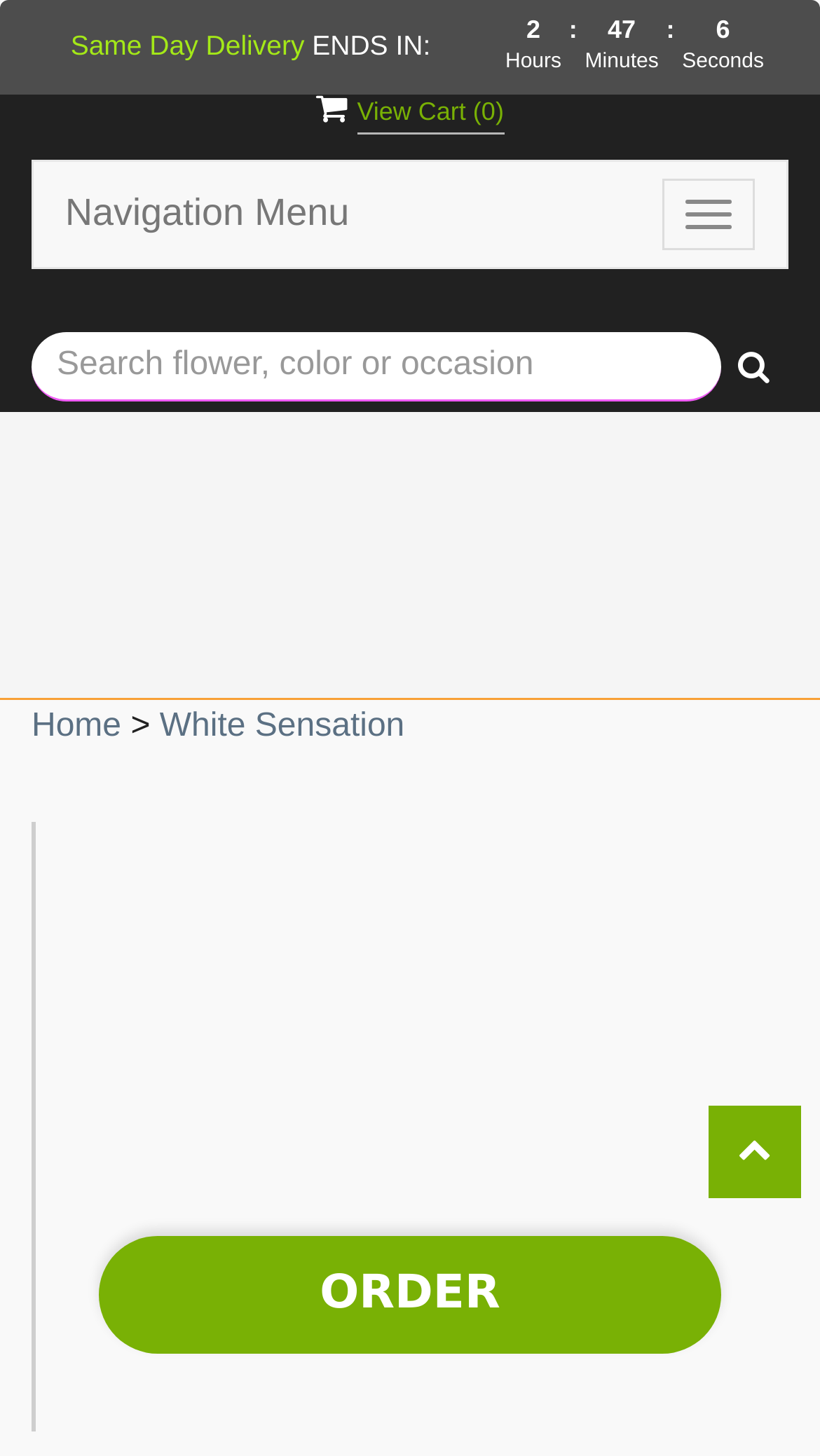What is the navigation menu for?
Please look at the screenshot and answer using one word or phrase.

Navigation